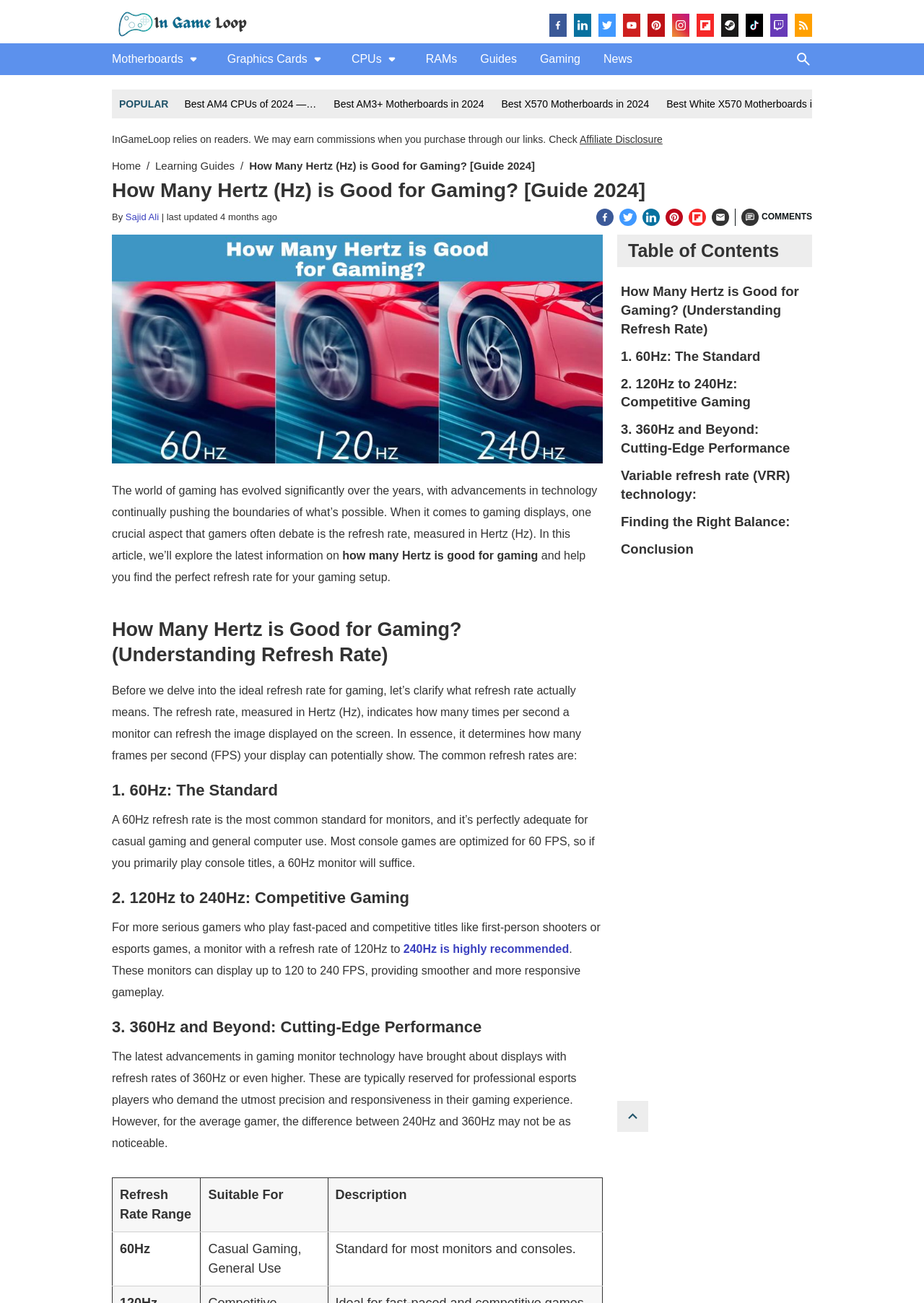Locate the bounding box coordinates for the element described below: "Finding the Right Balance:". The coordinates must be four float values between 0 and 1, formatted as [left, top, right, bottom].

[0.672, 0.39, 0.879, 0.411]